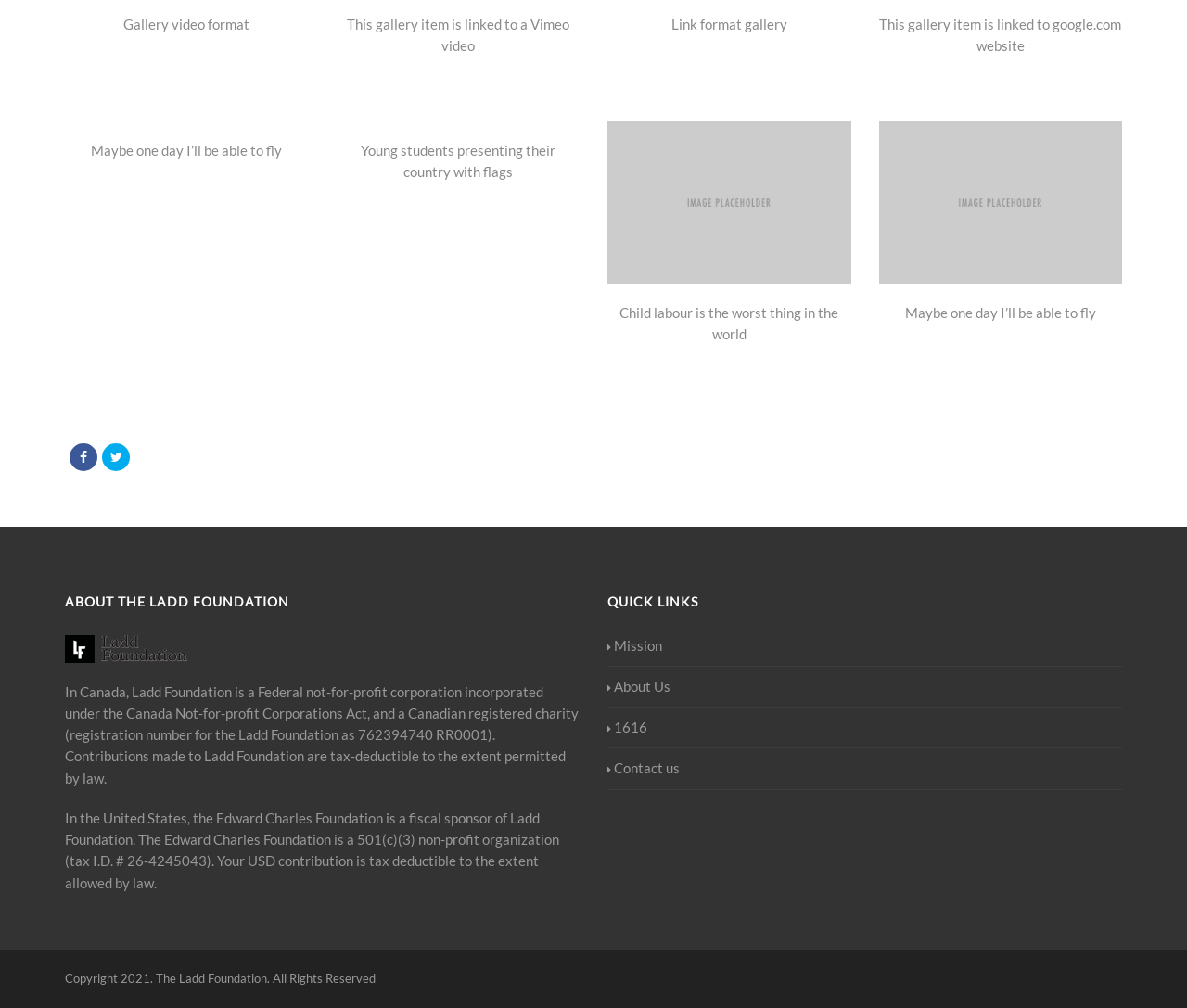Please determine the bounding box of the UI element that matches this description: About Us. The coordinates should be given as (top-left x, top-left y, bottom-right x, bottom-right y), with all values between 0 and 1.

[0.512, 0.67, 0.565, 0.692]